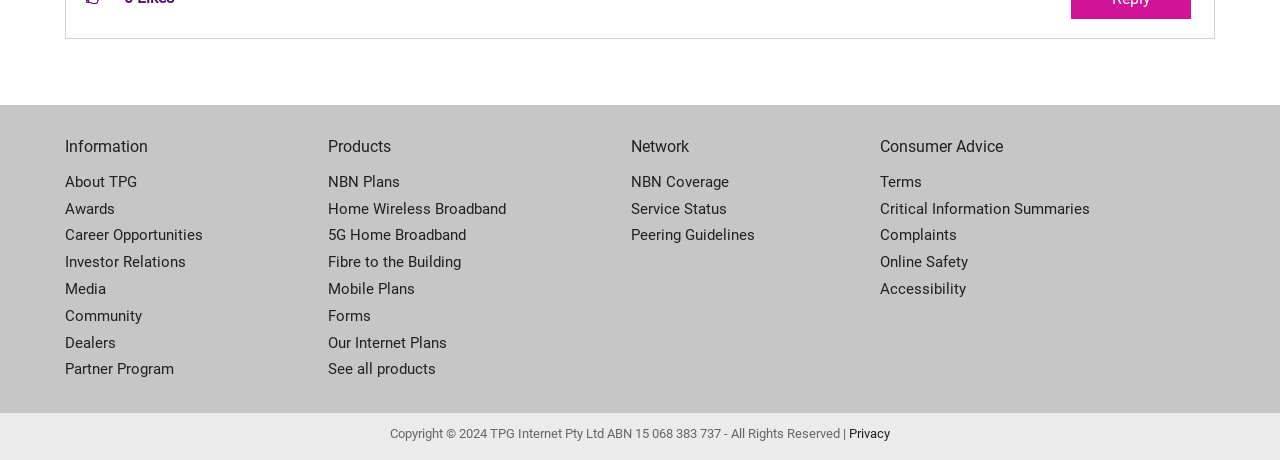Please answer the following question using a single word or phrase: 
How many categories are there in the top menu?

3